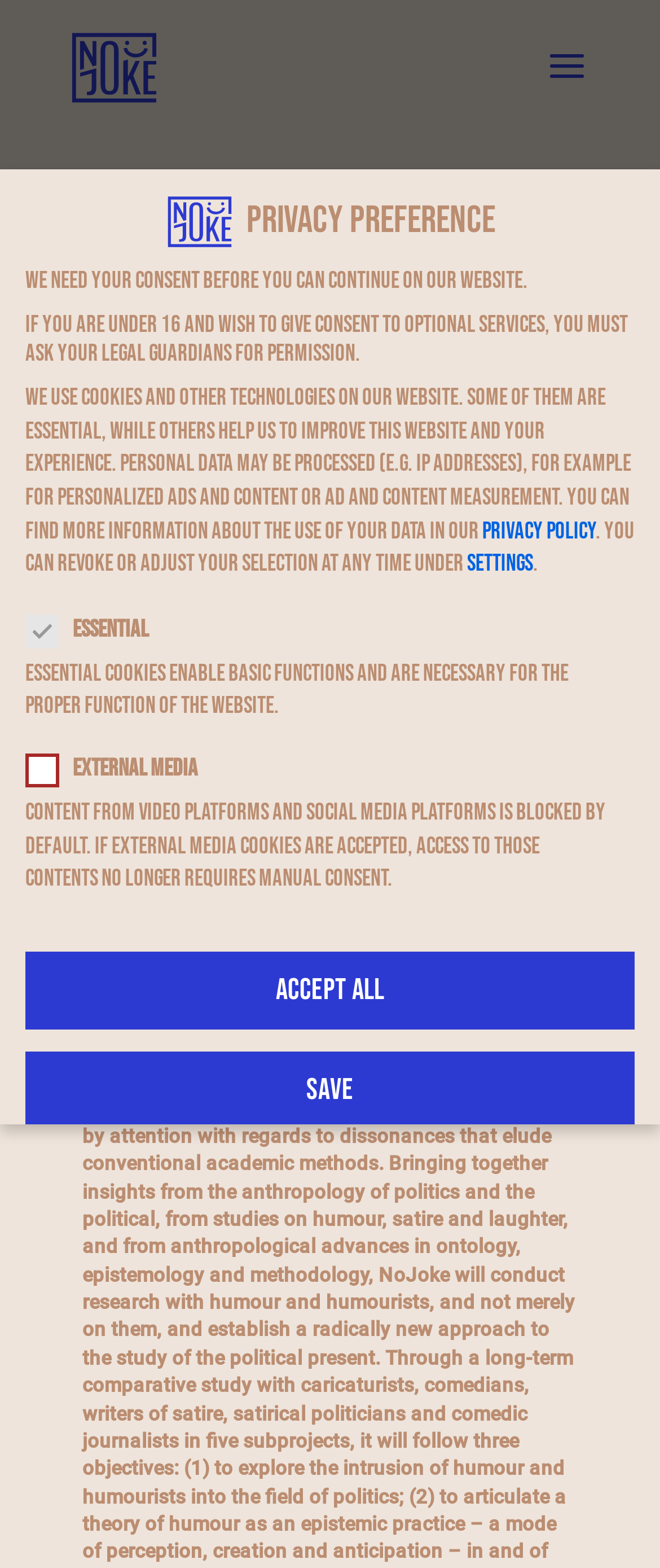Please identify the bounding box coordinates of the element's region that needs to be clicked to fulfill the following instruction: "Select the ENG language". The bounding box coordinates should consist of four float numbers between 0 and 1, i.e., [left, top, right, bottom].

[0.867, 0.227, 0.908, 0.244]